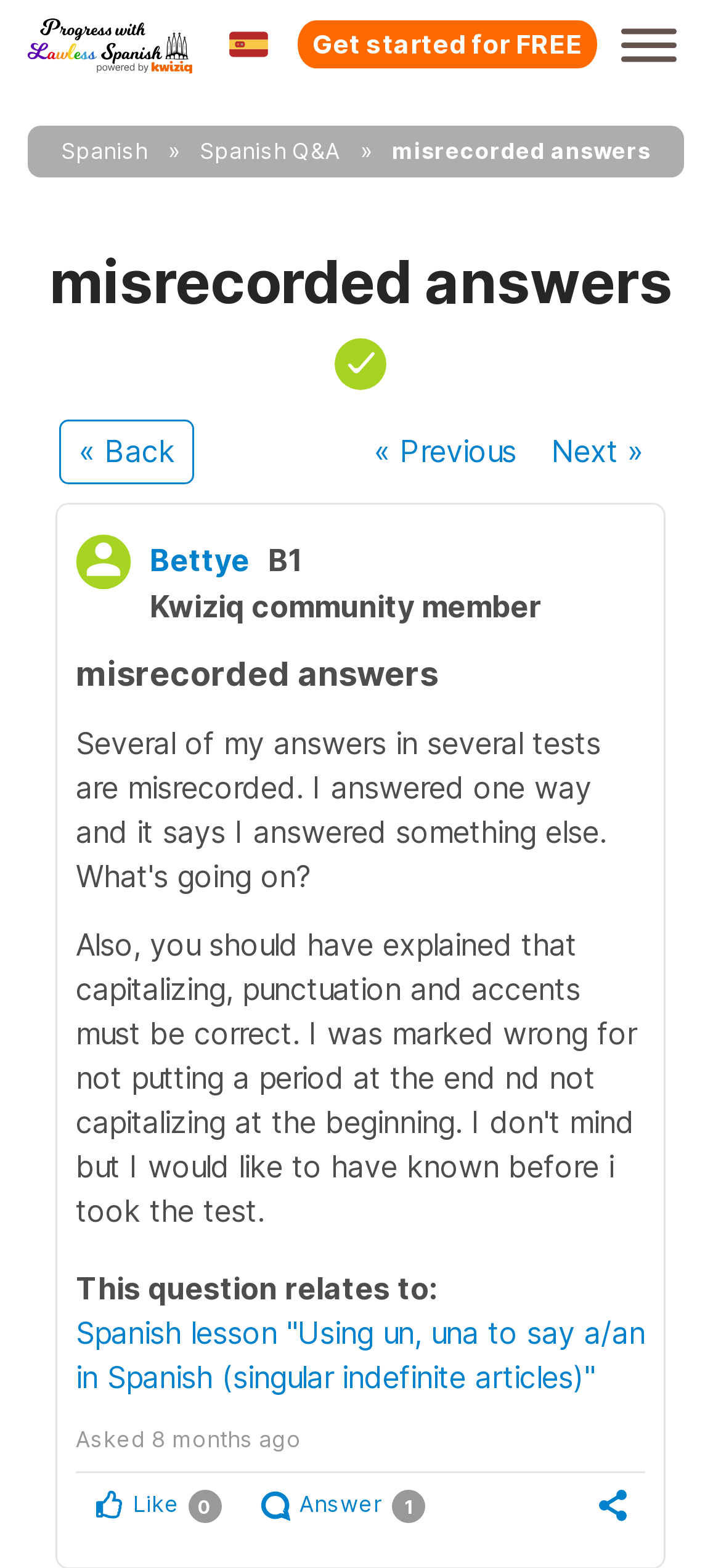Using floating point numbers between 0 and 1, provide the bounding box coordinates in the format (top-left x, top-left y, bottom-right x, bottom-right y). Locate the UI element described here: Next question »

[0.741, 0.269, 0.918, 0.308]